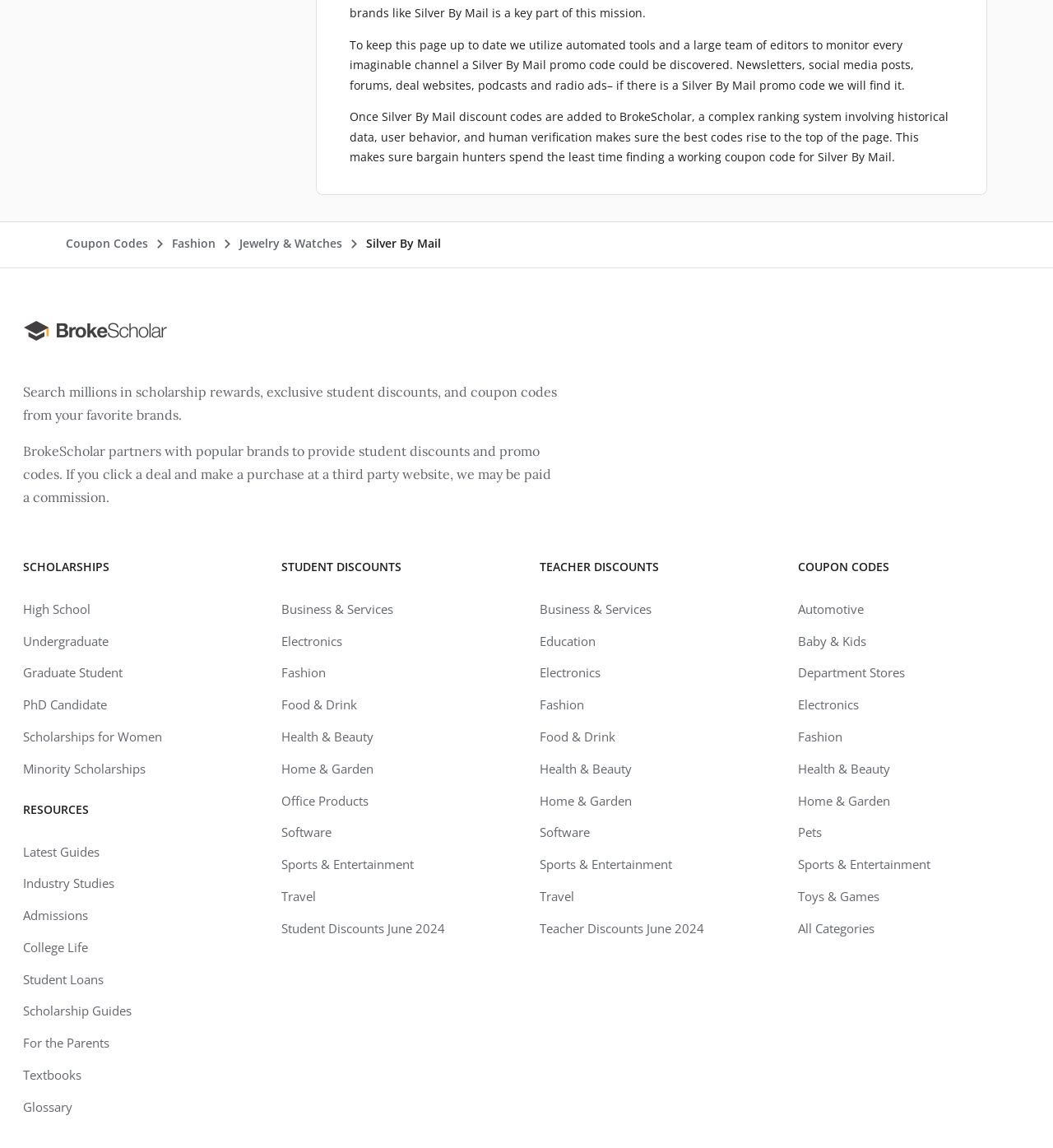Please answer the following query using a single word or phrase: 
What is the purpose of the 'Search millions...' text?

Description of BrokeScholar's service